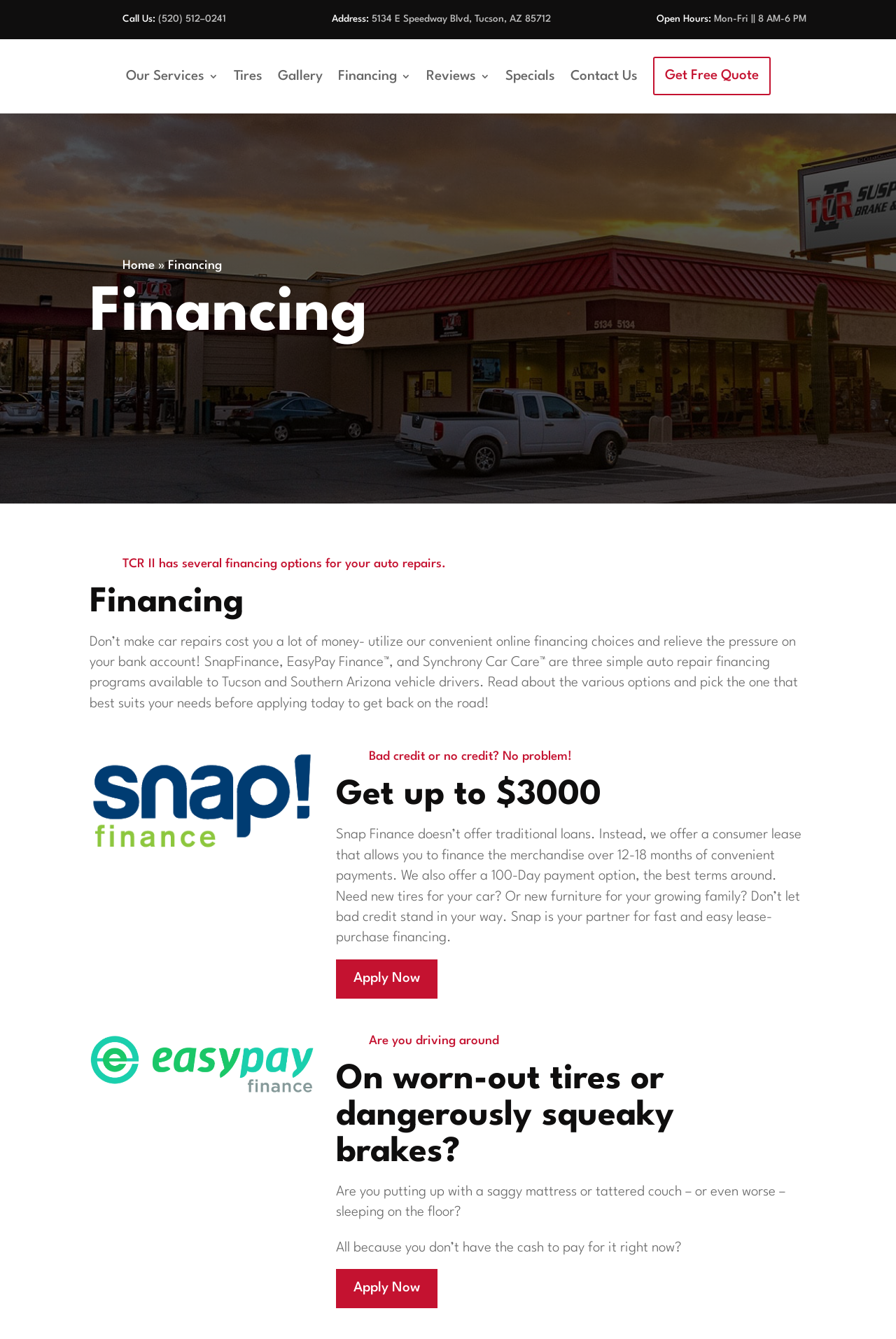Can you determine the bounding box coordinates of the area that needs to be clicked to fulfill the following instruction: "Click 'Our Services'"?

[0.14, 0.037, 0.243, 0.077]